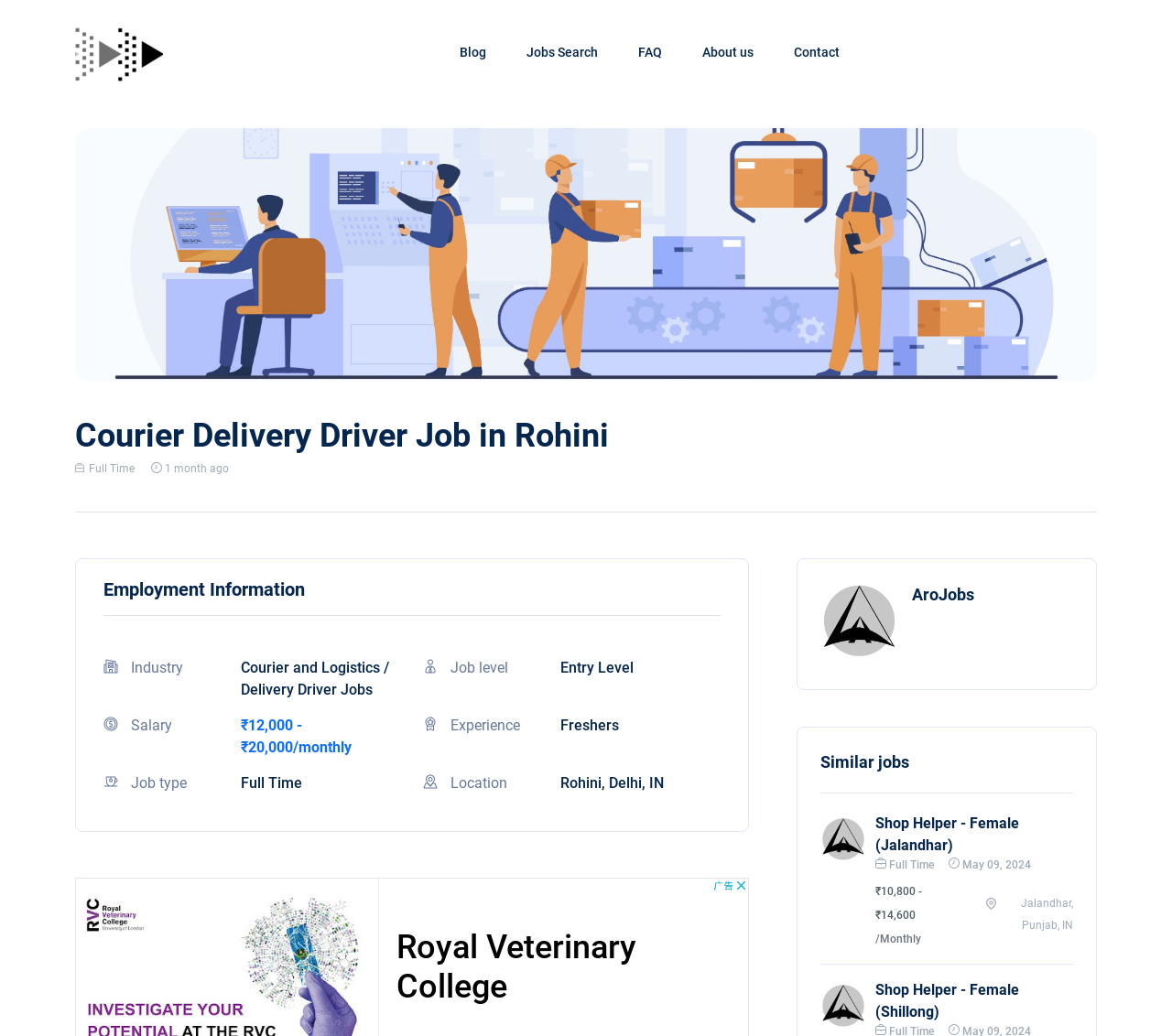What is the industry of the courier delivery driver job? Observe the screenshot and provide a one-word or short phrase answer.

Courier and Logistics / Delivery Driver Jobs